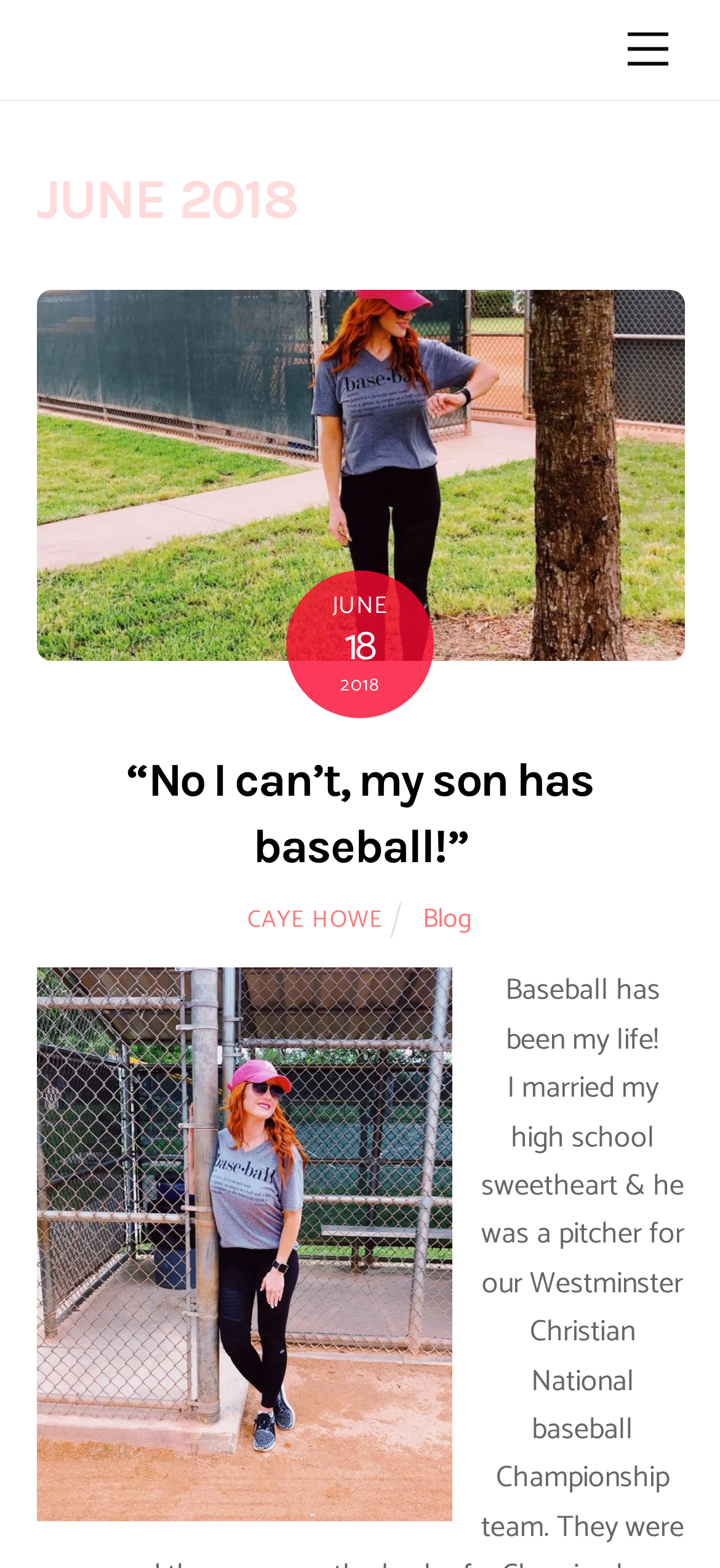From the element description: "Blog", extract the bounding box coordinates of the UI element. The coordinates should be expressed as four float numbers between 0 and 1, in the order [left, top, right, bottom].

[0.588, 0.572, 0.657, 0.601]